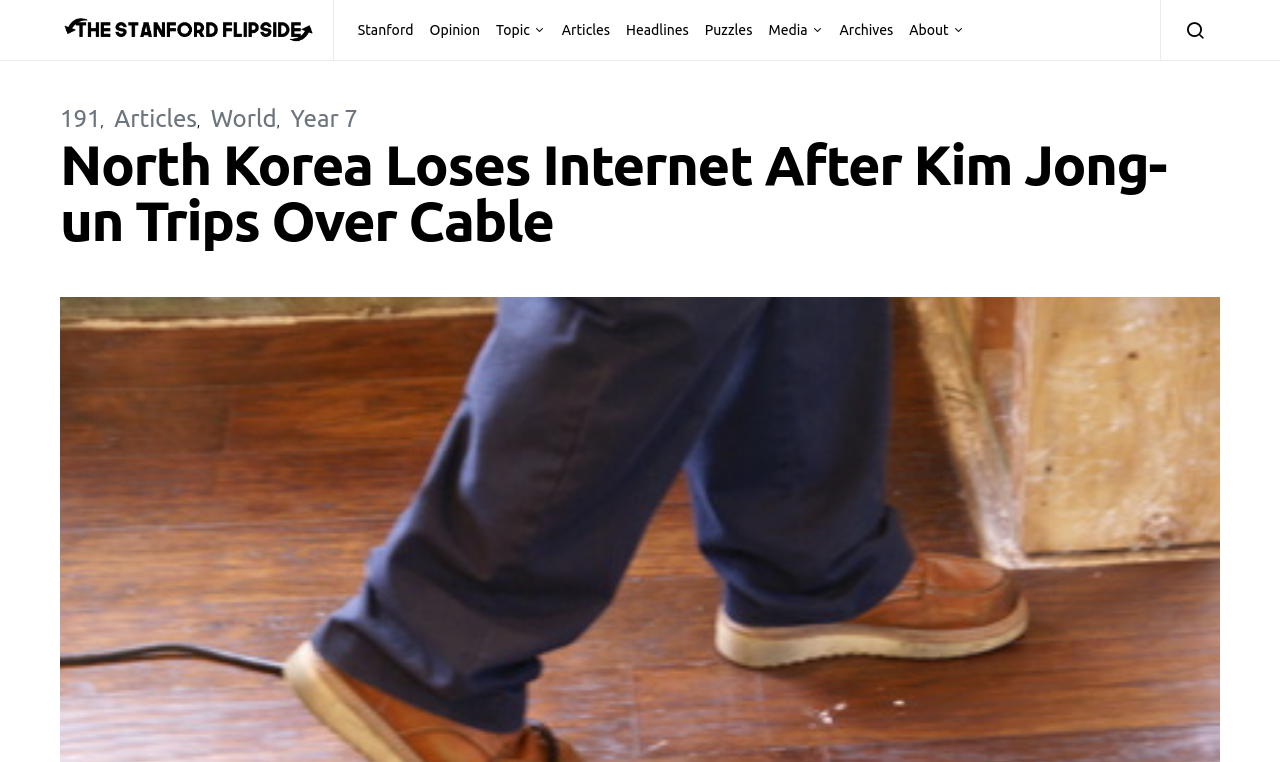Can you identify and provide the main heading of the webpage?

North Korea Loses Internet After Kim Jong-un Trips Over Cable